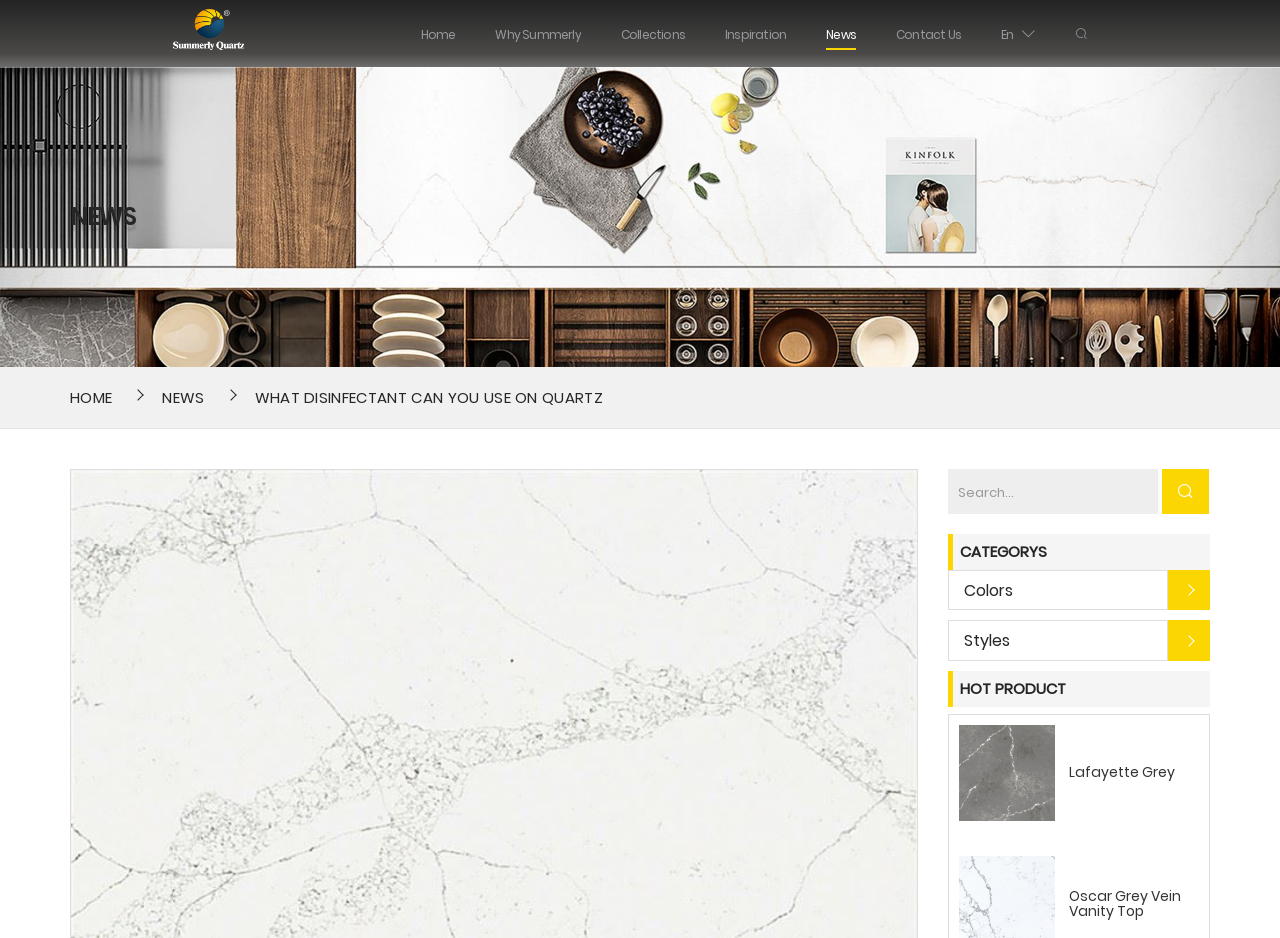Please identify the bounding box coordinates of the region to click in order to complete the task: "check hot product". The coordinates must be four float numbers between 0 and 1, specified as [left, top, right, bottom].

[0.74, 0.715, 0.945, 0.754]